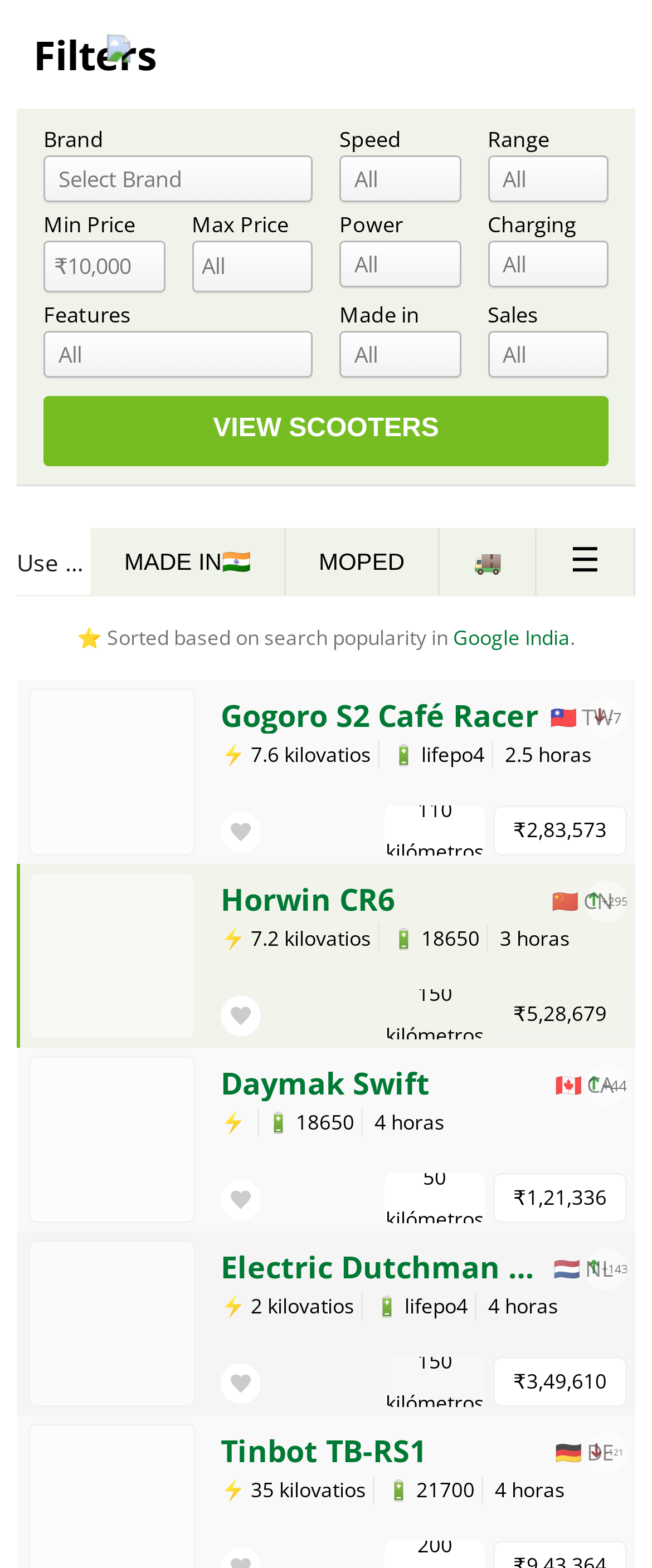Determine the bounding box coordinates of the clickable area required to perform the following instruction: "view recent posts". The coordinates should be represented as four float numbers between 0 and 1: [left, top, right, bottom].

None